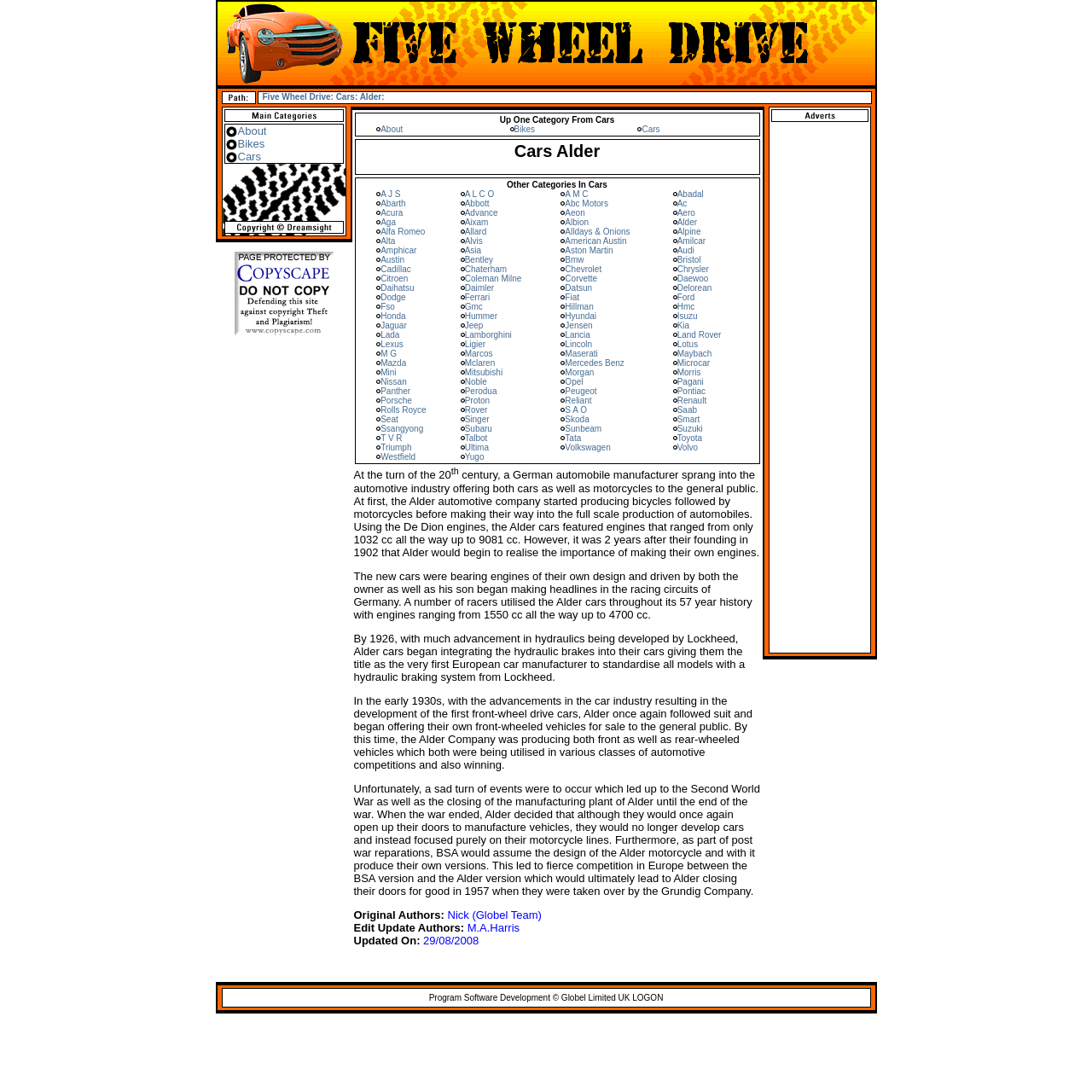Please provide a detailed answer to the question below based on the screenshot: 
What is the relationship between 'About Bikes Cars' and 'Up One Category From Cars About Bikes Cars'?

The two phrases 'About Bikes Cars' and 'Up One Category From Cars About Bikes Cars' are similar and appear to be referring to the same category, with the latter phrase indicating a hierarchical relationship.